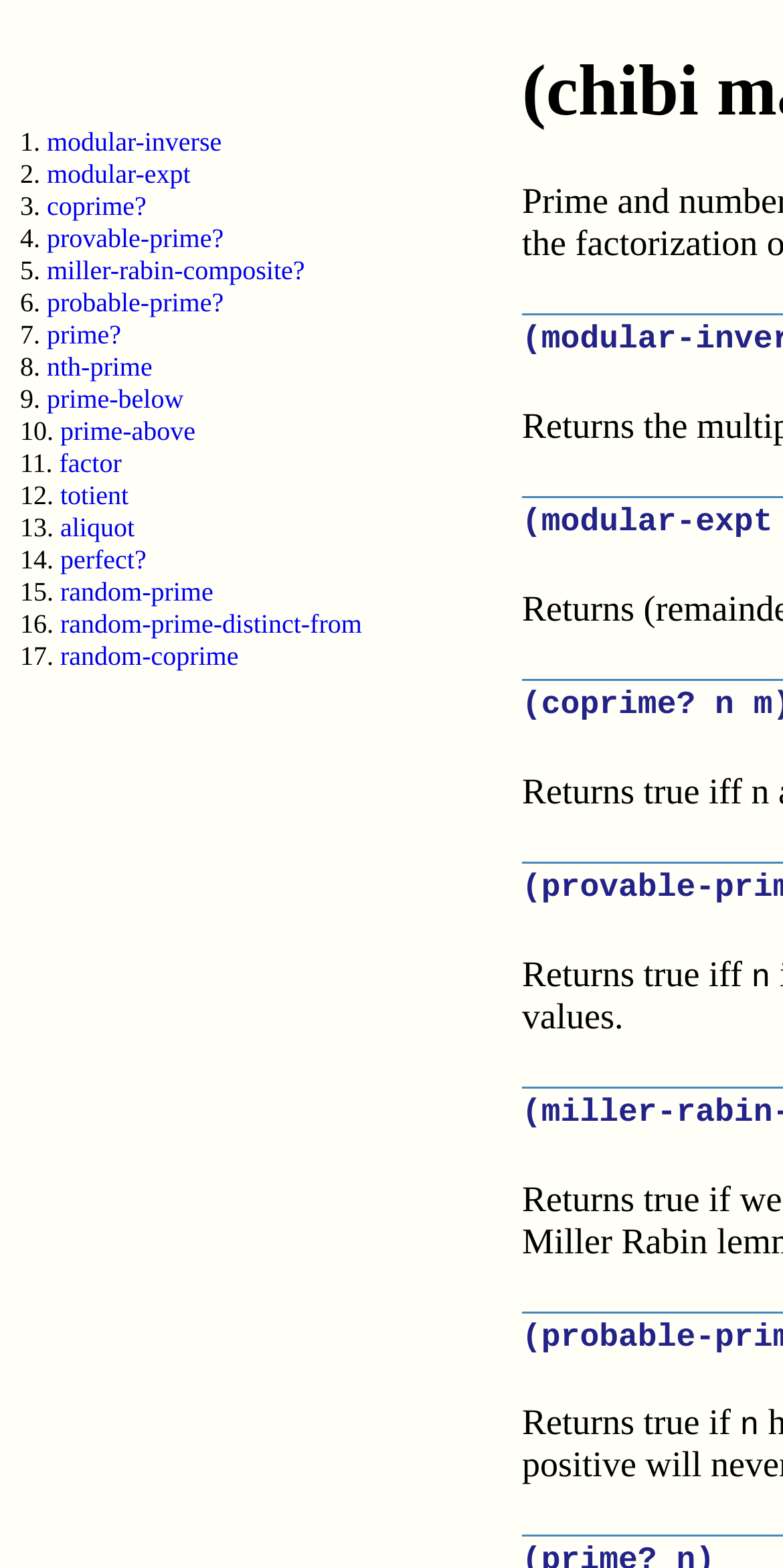Find the bounding box coordinates for the element that must be clicked to complete the instruction: "check out nth-prime". The coordinates should be four float numbers between 0 and 1, indicated as [left, top, right, bottom].

[0.06, 0.225, 0.195, 0.244]